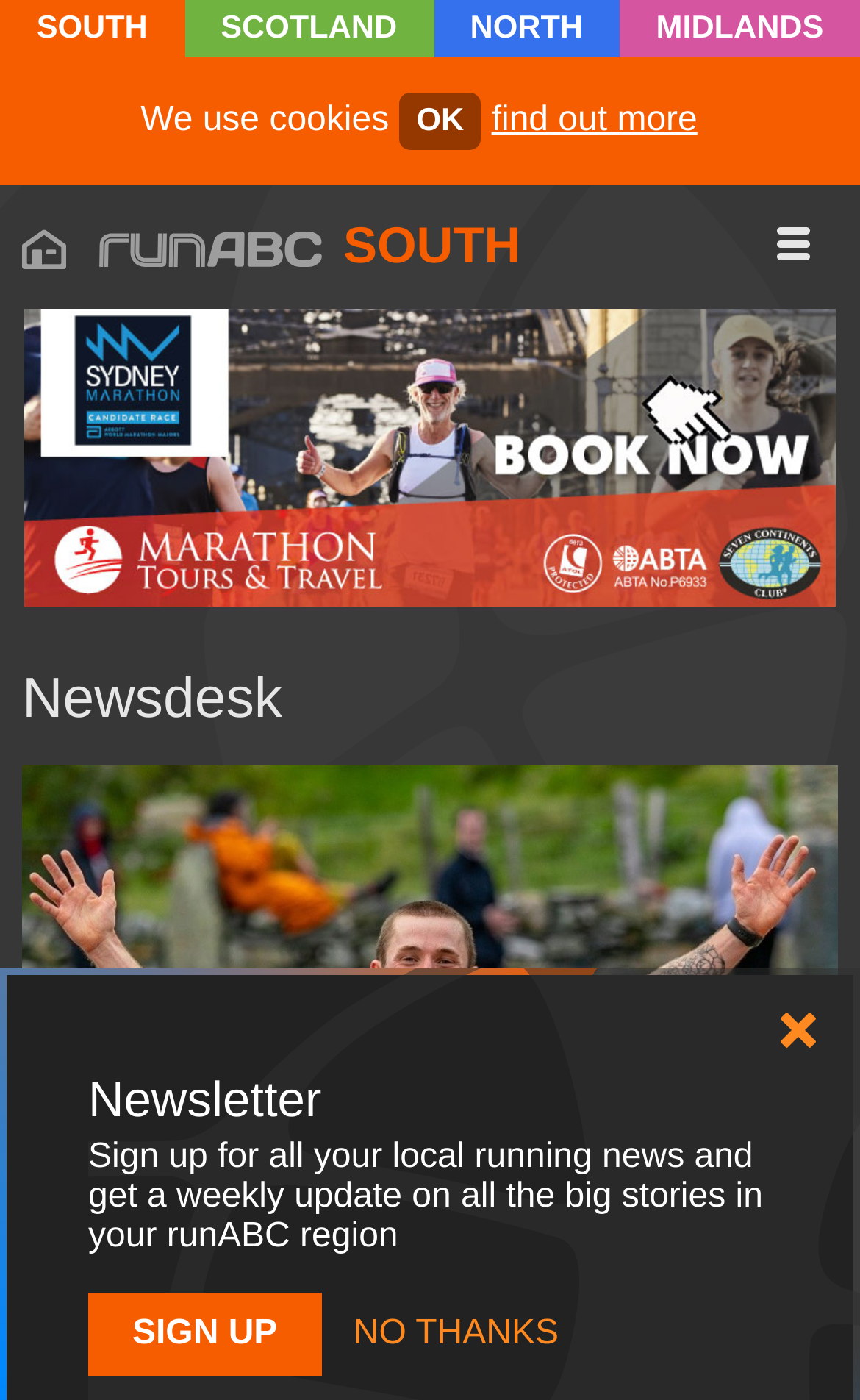Provide the bounding box coordinates for the specified HTML element described in this description: "parent_node: SOUTH". The coordinates should be four float numbers ranging from 0 to 1, in the format [left, top, right, bottom].

[0.115, 0.165, 0.373, 0.189]